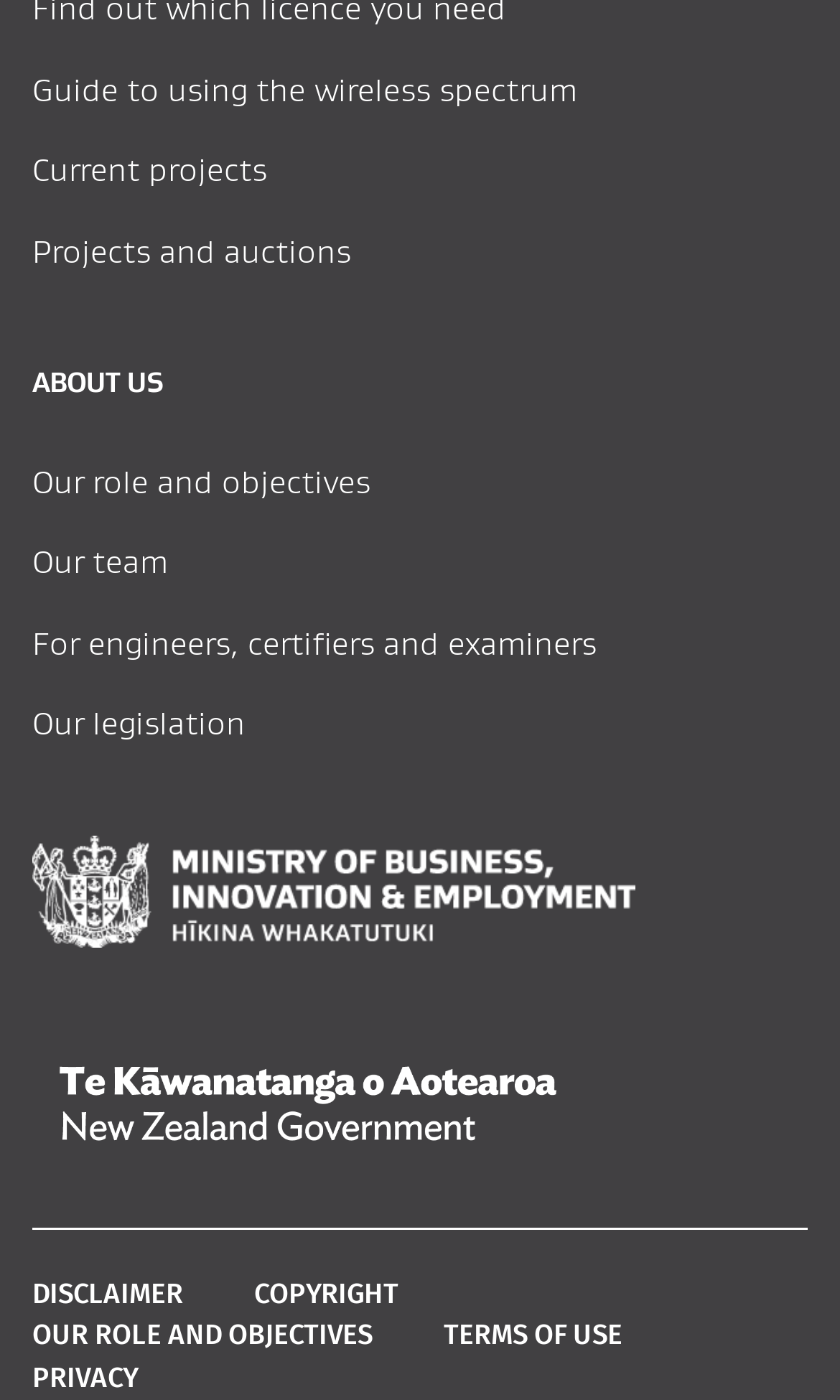Identify the bounding box coordinates for the UI element described as: "Our role and objectives".

[0.038, 0.329, 0.441, 0.358]